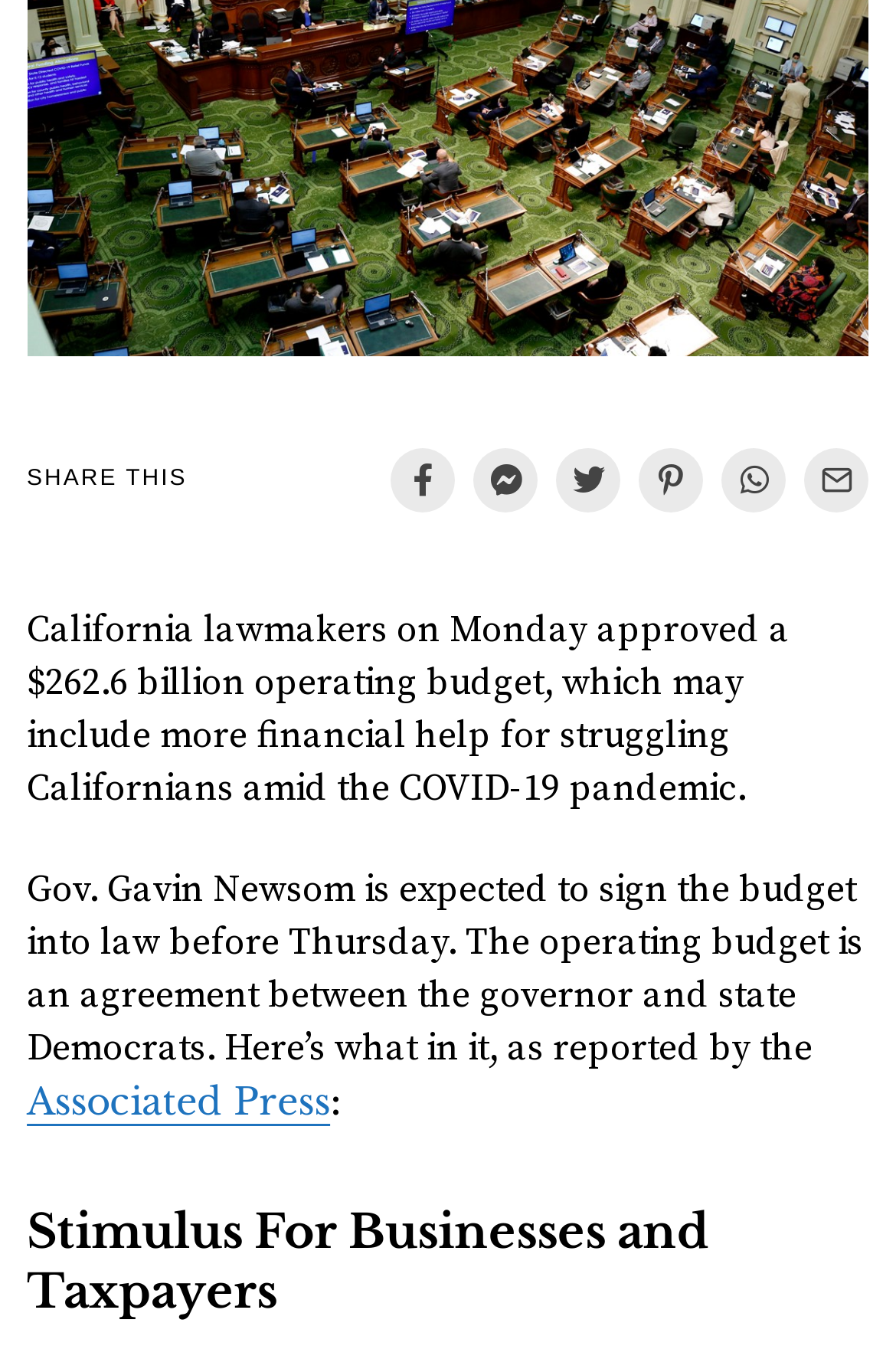Identify the bounding box of the UI element that matches this description: "Associated Press".

[0.03, 0.786, 0.368, 0.82]